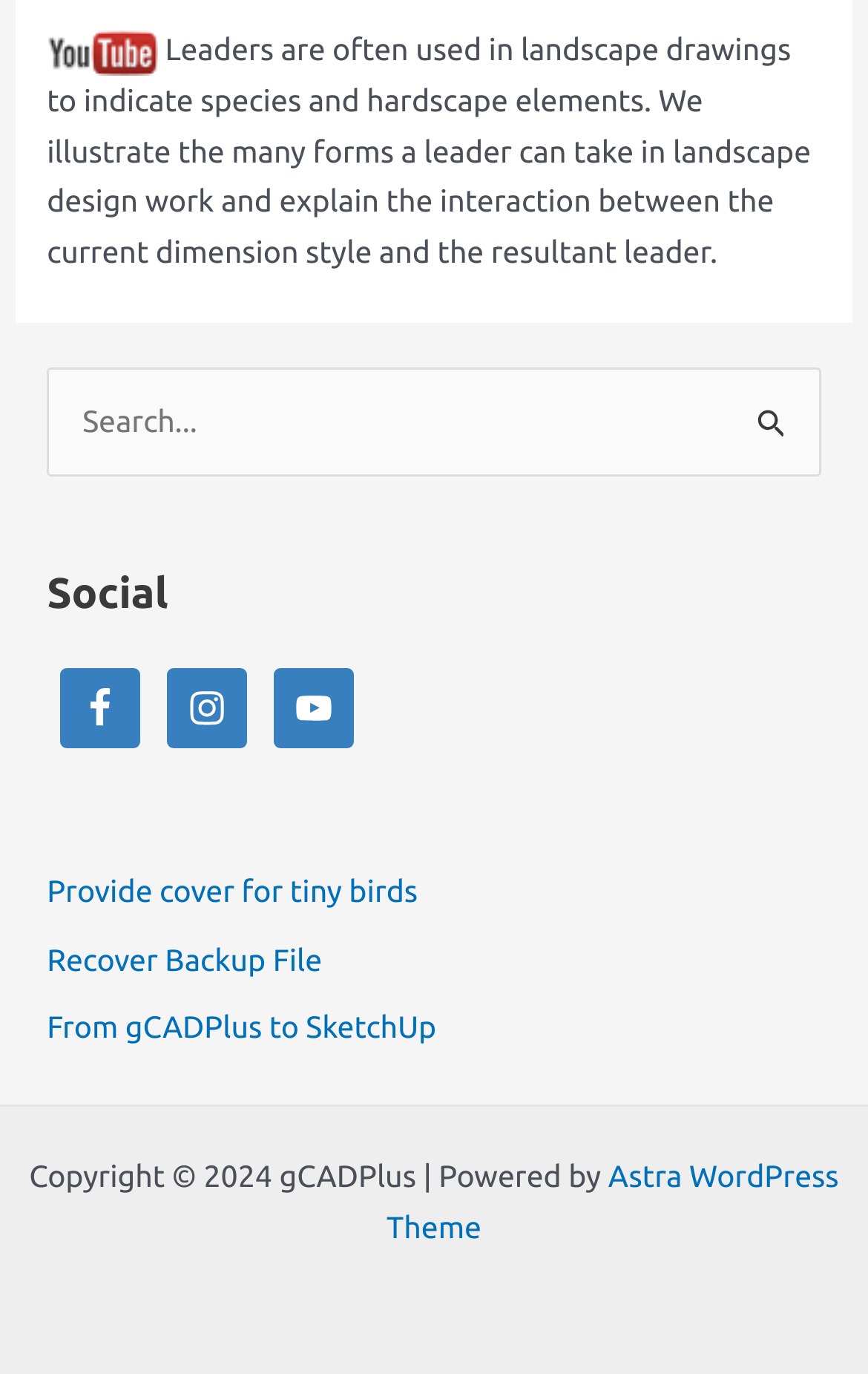What is the theme used to power the website?
Provide a detailed and well-explained answer to the question.

The theme used to power the website is Astra WordPress Theme, which is mentioned in the link at the bottom of the page.